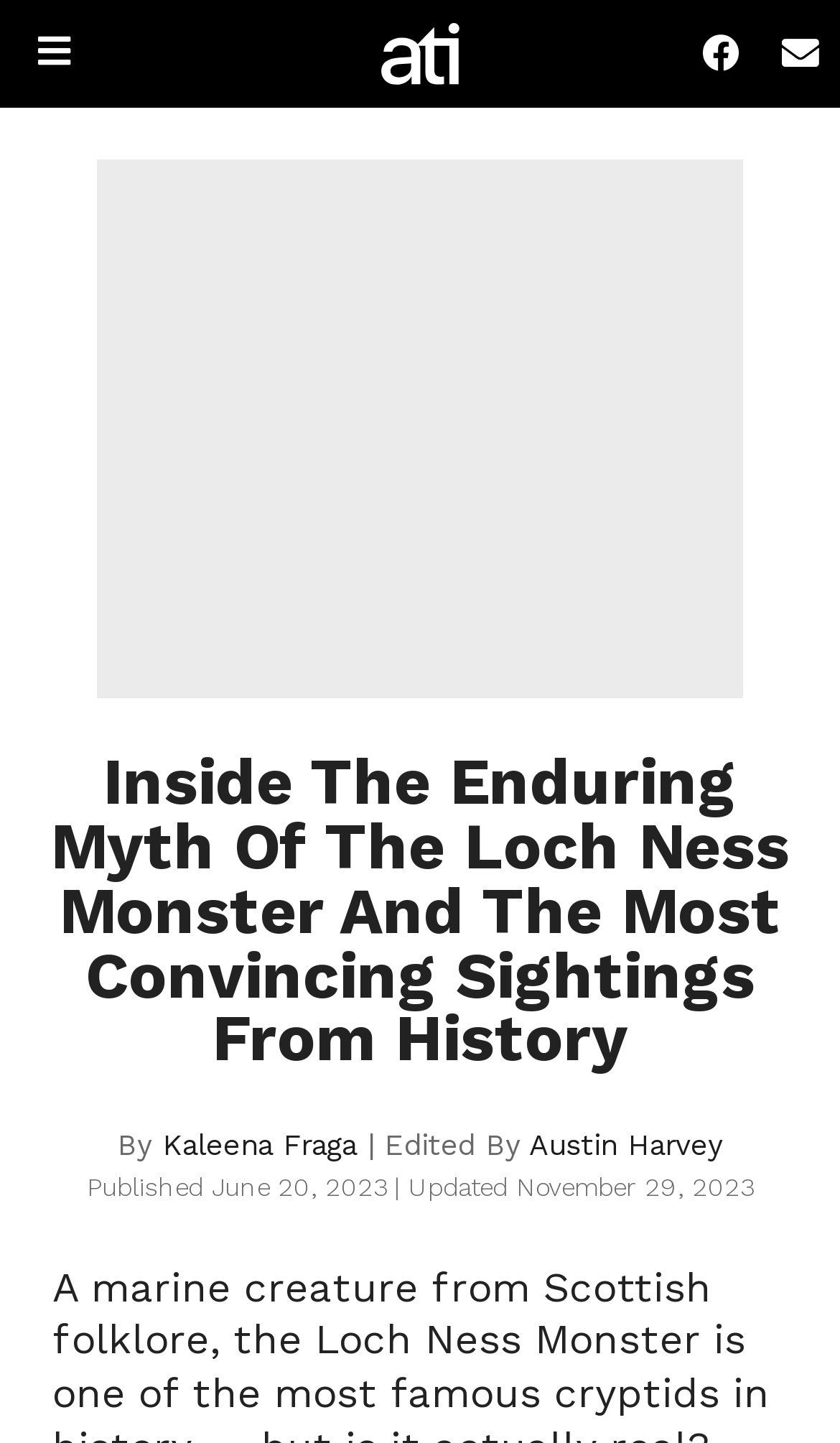Please answer the following question as detailed as possible based on the image: 
When was this article published?

The publication date can be found at the bottom of the page, where it says 'Published June 20, 2023'.